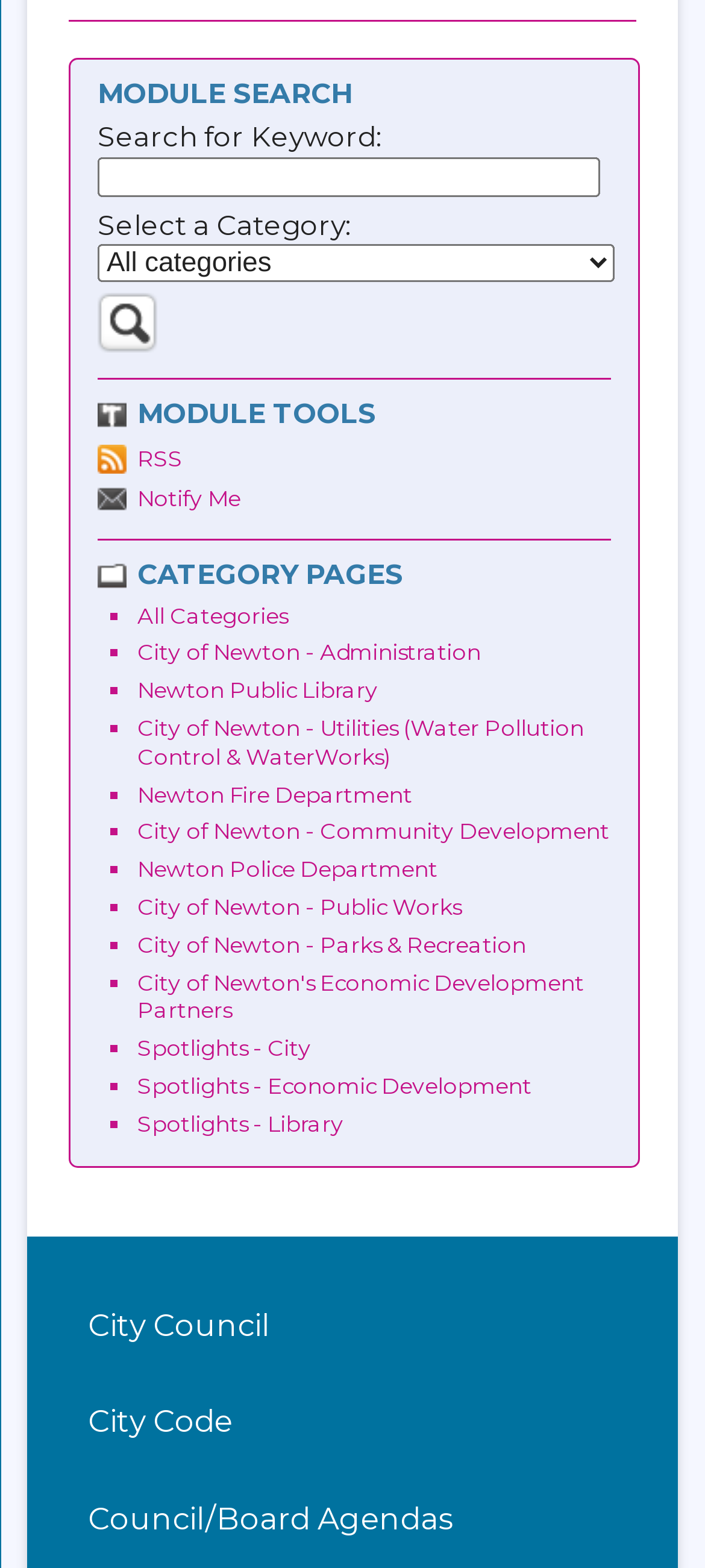What is the 'CATEGORY PAGES' region used for?
Please answer using one word or phrase, based on the screenshot.

Browse categories